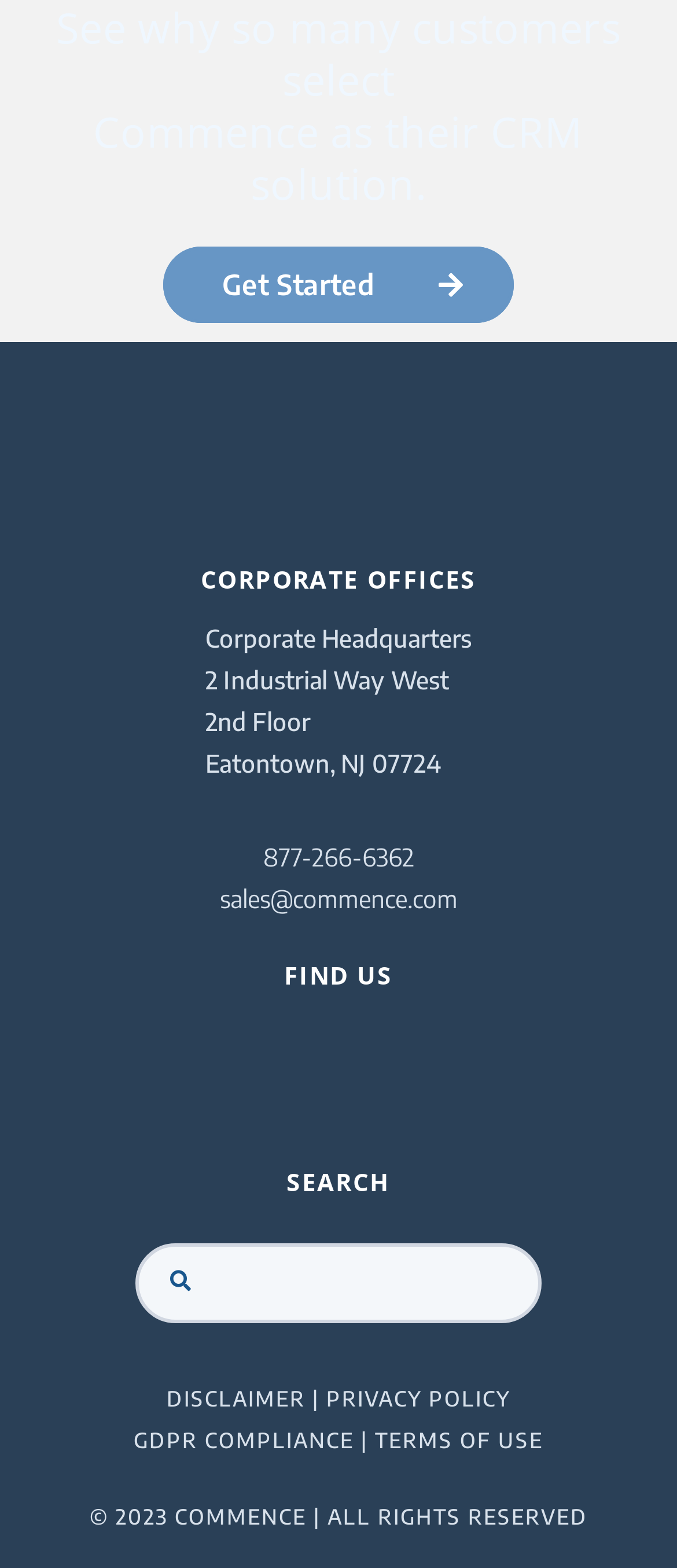Provide the bounding box coordinates for the area that should be clicked to complete the instruction: "Search for something".

[0.2, 0.793, 0.8, 0.843]